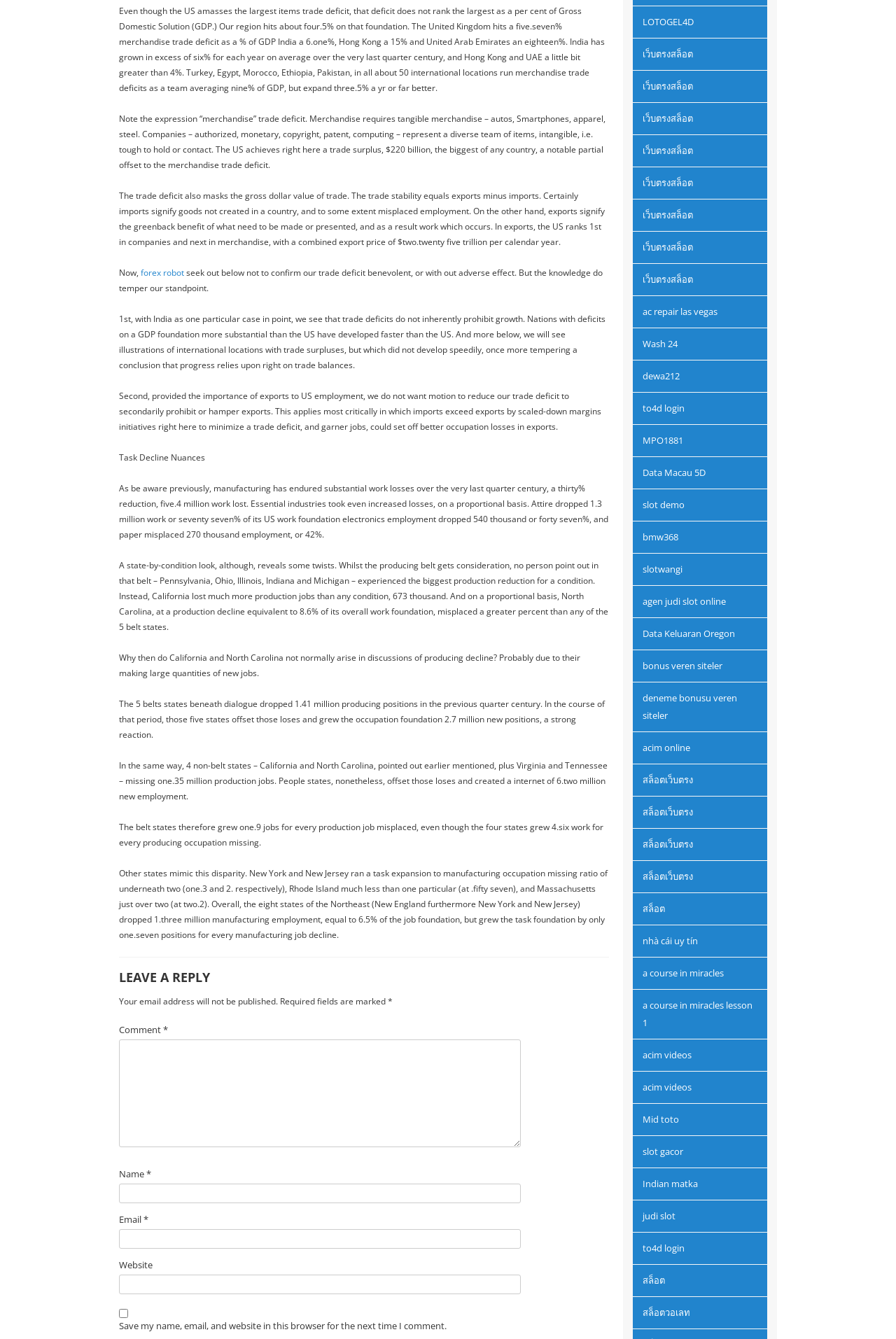Please find the bounding box coordinates of the element's region to be clicked to carry out this instruction: "Leave a reply".

[0.133, 0.724, 0.68, 0.736]